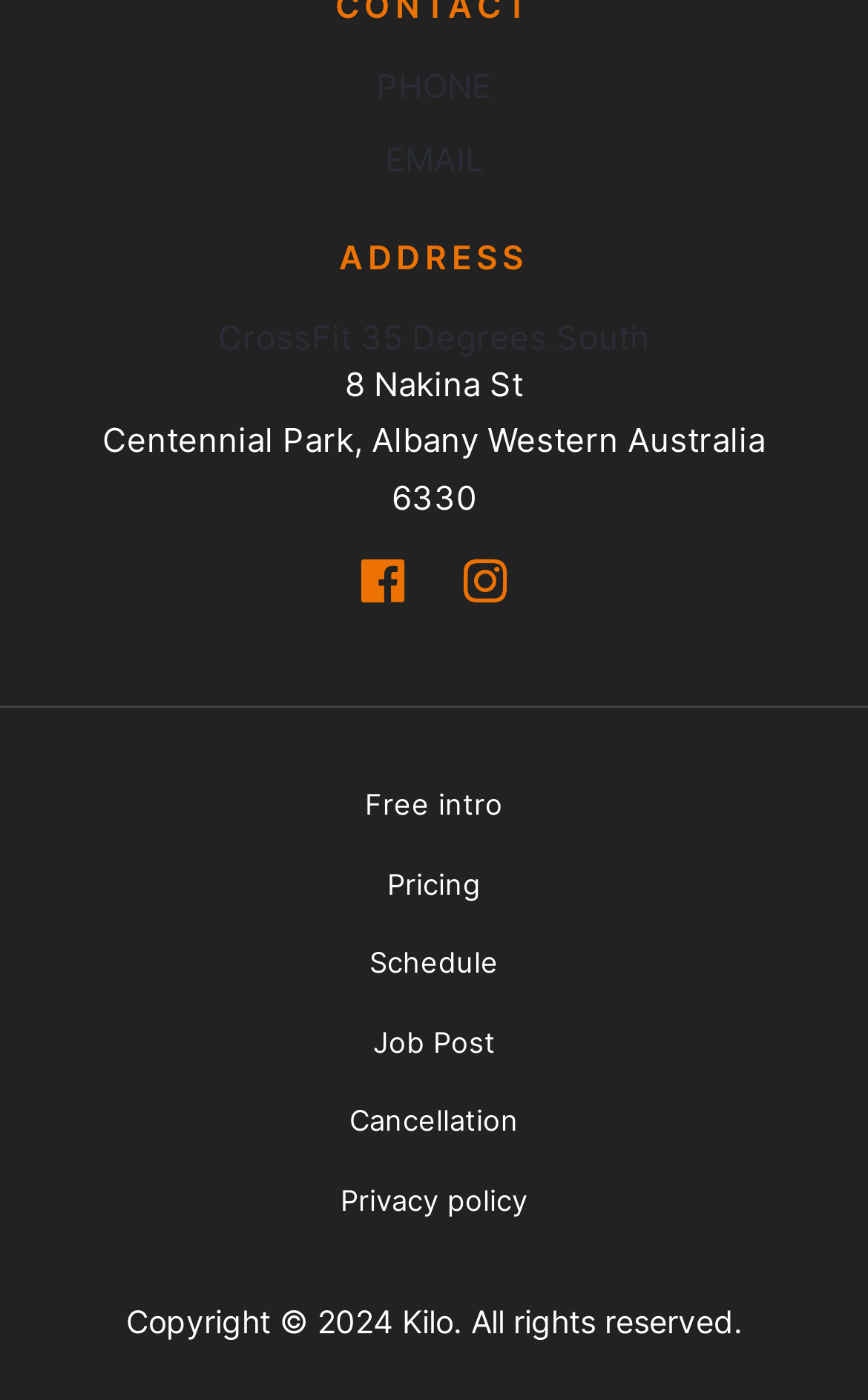Determine the coordinates of the bounding box that should be clicked to complete the instruction: "Click PHONE". The coordinates should be represented by four float numbers between 0 and 1: [left, top, right, bottom].

[0.077, 0.047, 0.923, 0.076]